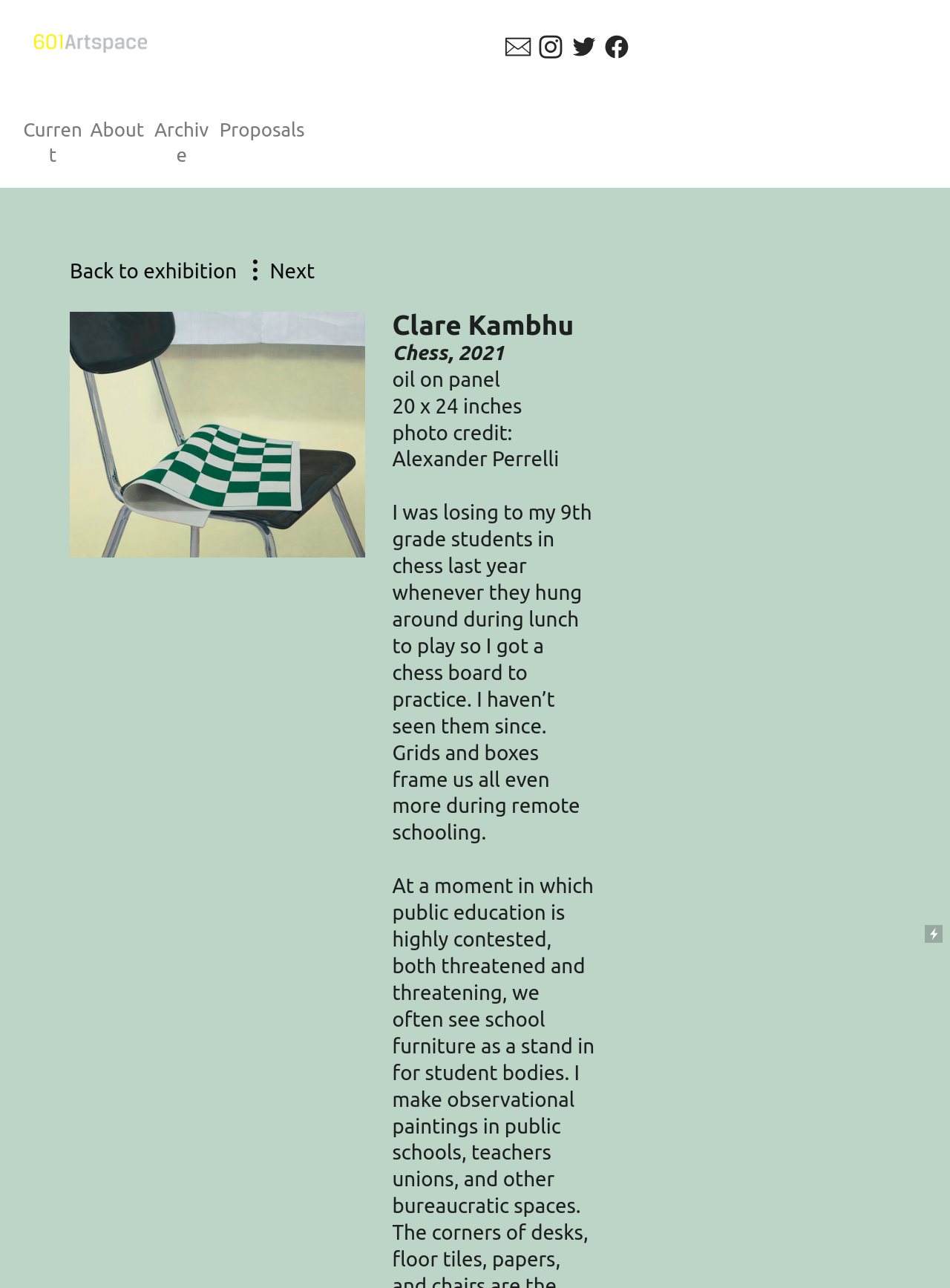What is the artist's name? Based on the screenshot, please respond with a single word or phrase.

Clare Kambhu